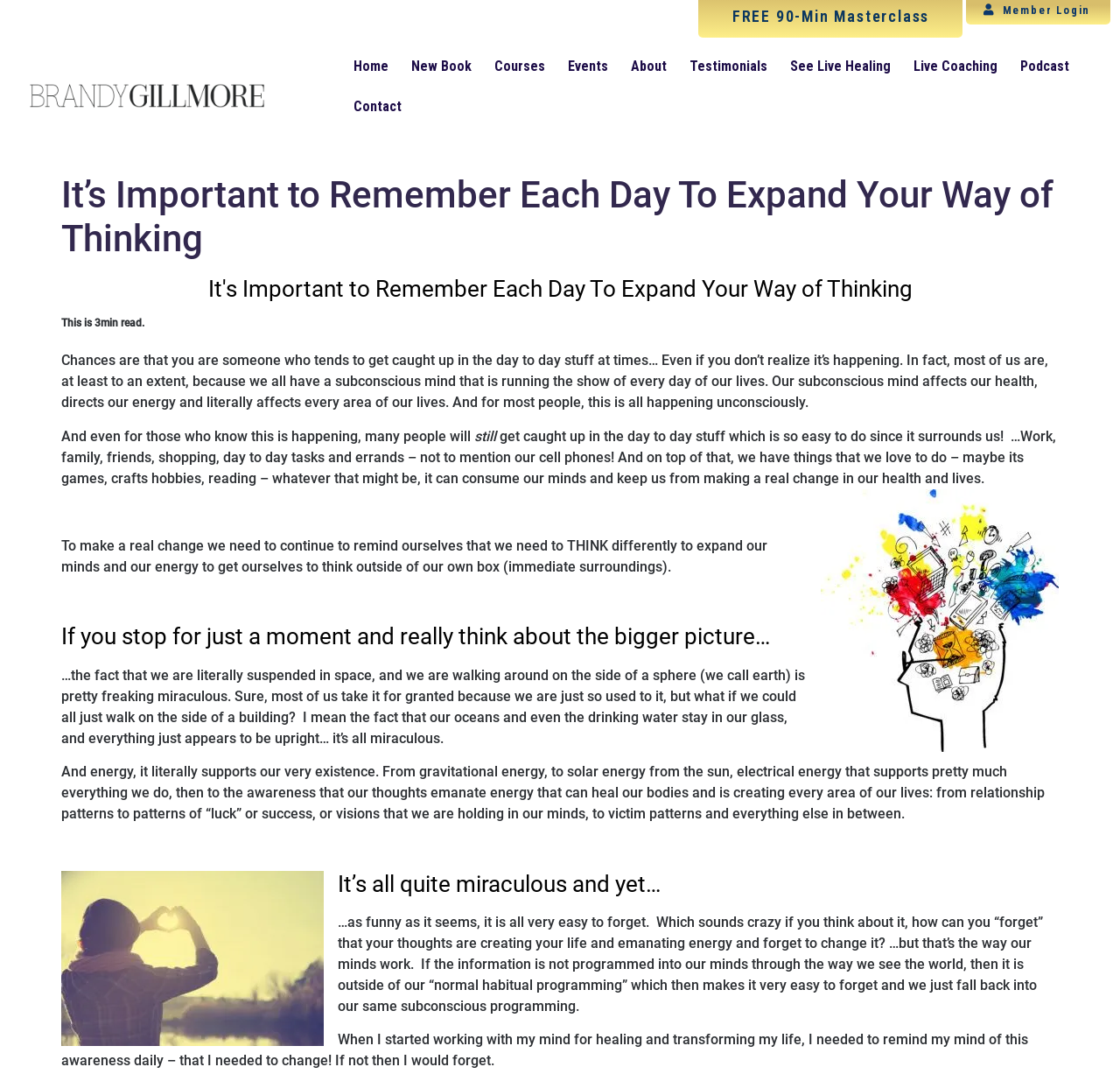Identify the bounding box coordinates necessary to click and complete the given instruction: "Click the 'About' link".

[0.553, 0.043, 0.605, 0.081]